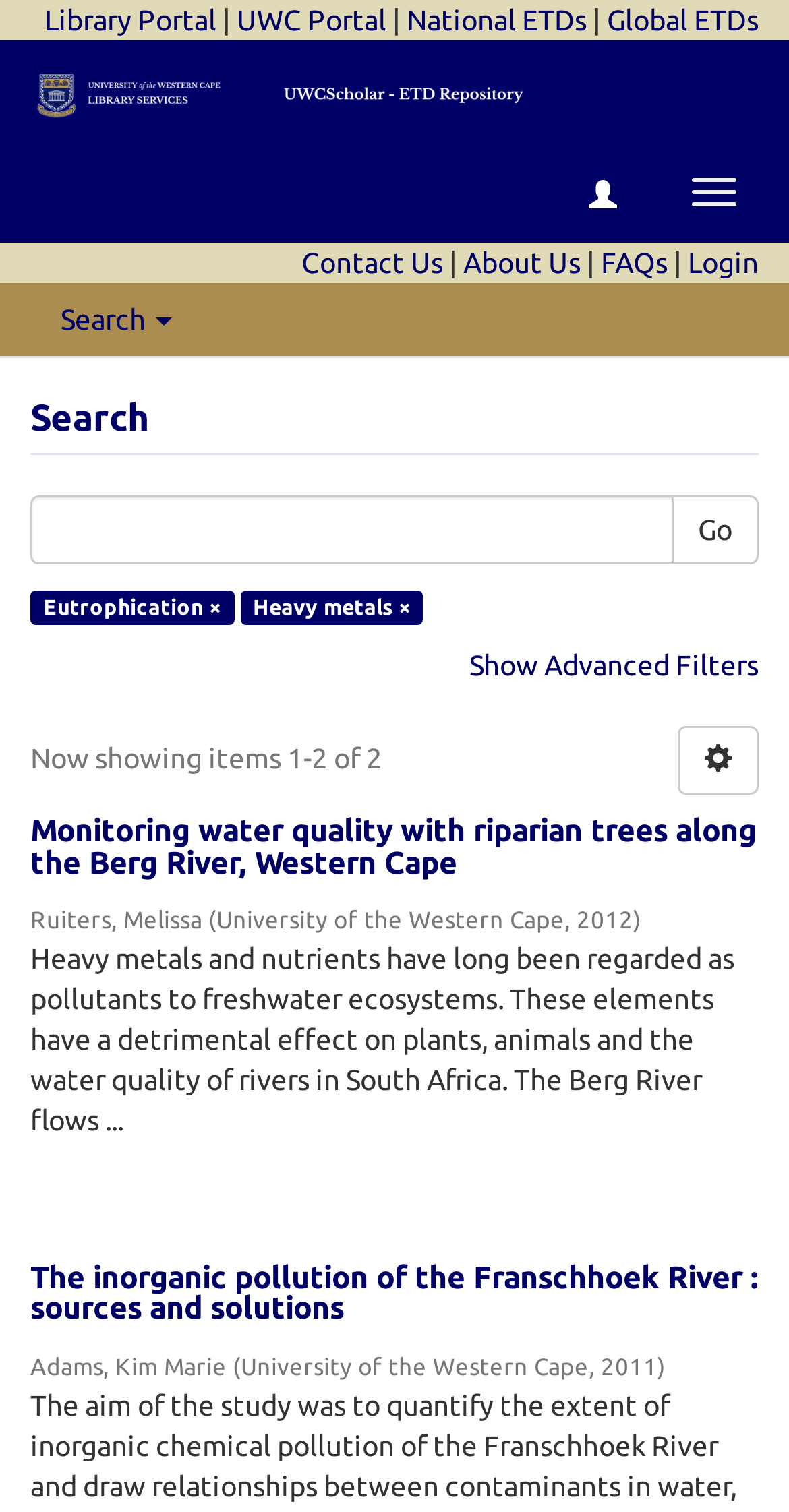Please determine the bounding box coordinates of the element's region to click for the following instruction: "Toggle navigation".

[0.849, 0.104, 0.962, 0.15]